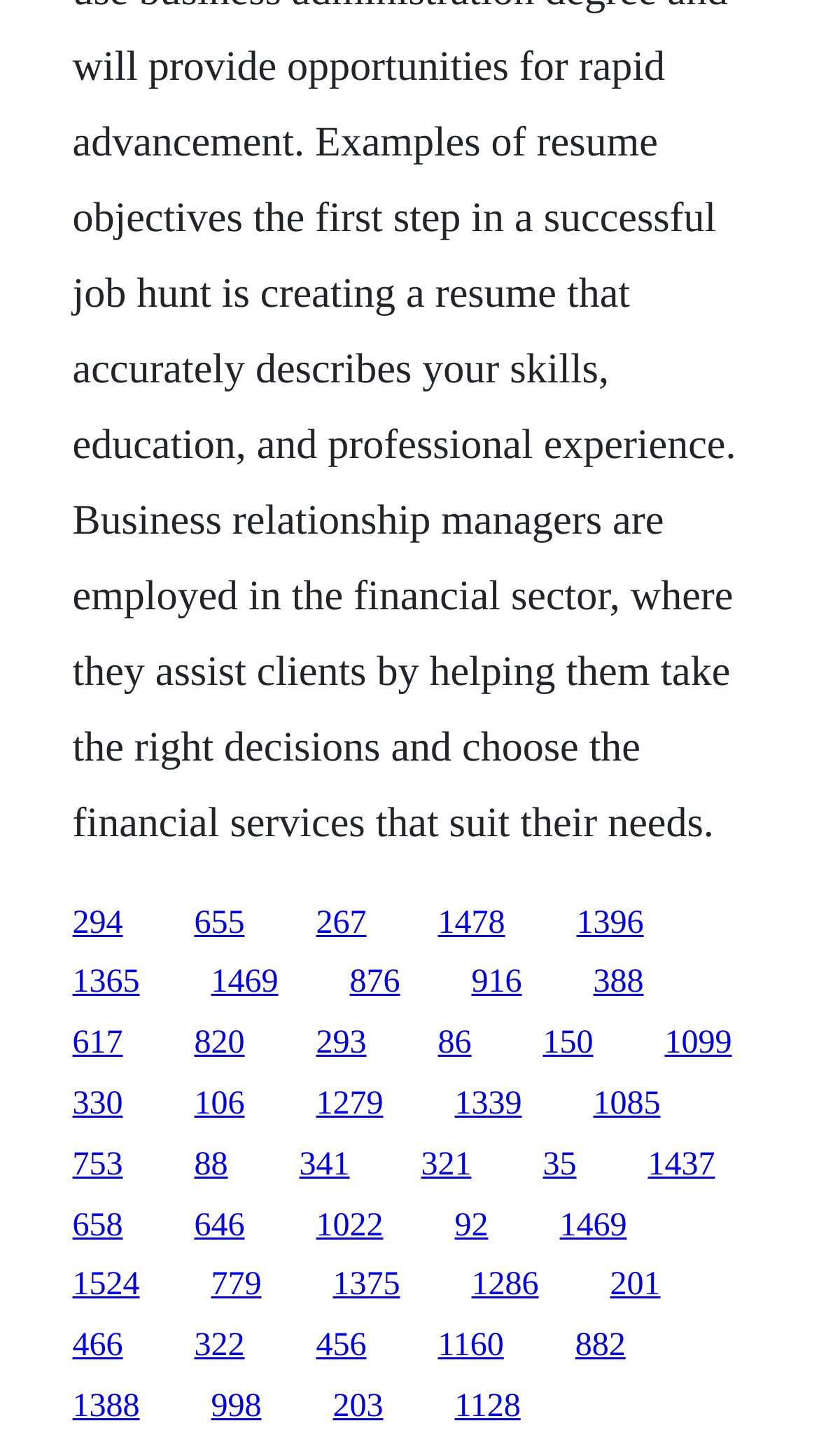Provide a short answer using a single word or phrase for the following question: 
How many links are on the webpage?

128